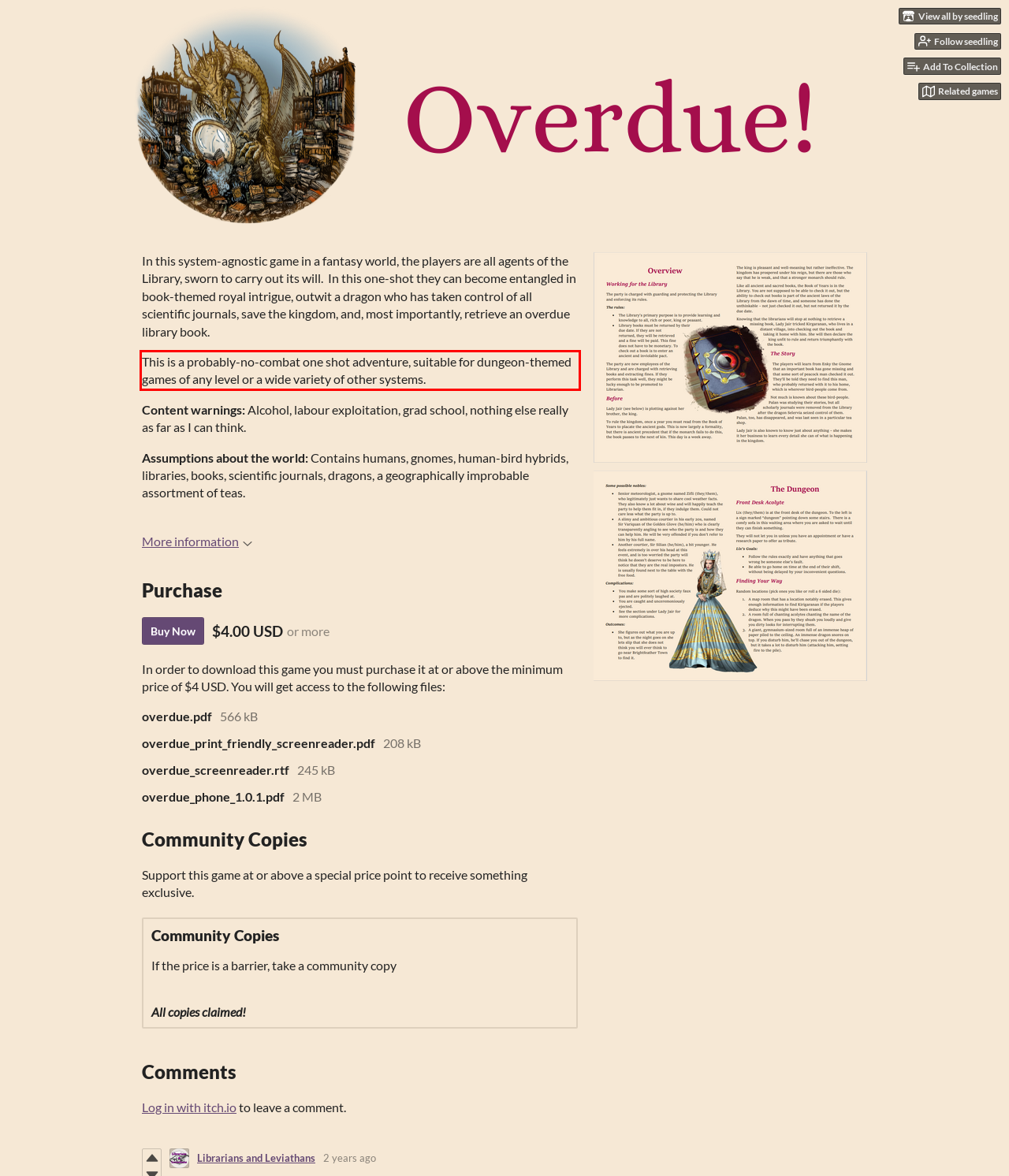Please analyze the screenshot of a webpage and extract the text content within the red bounding box using OCR.

This is a probably-no-combat one shot adventure, suitable for dungeon-themed games of any level or a wide variety of other systems.